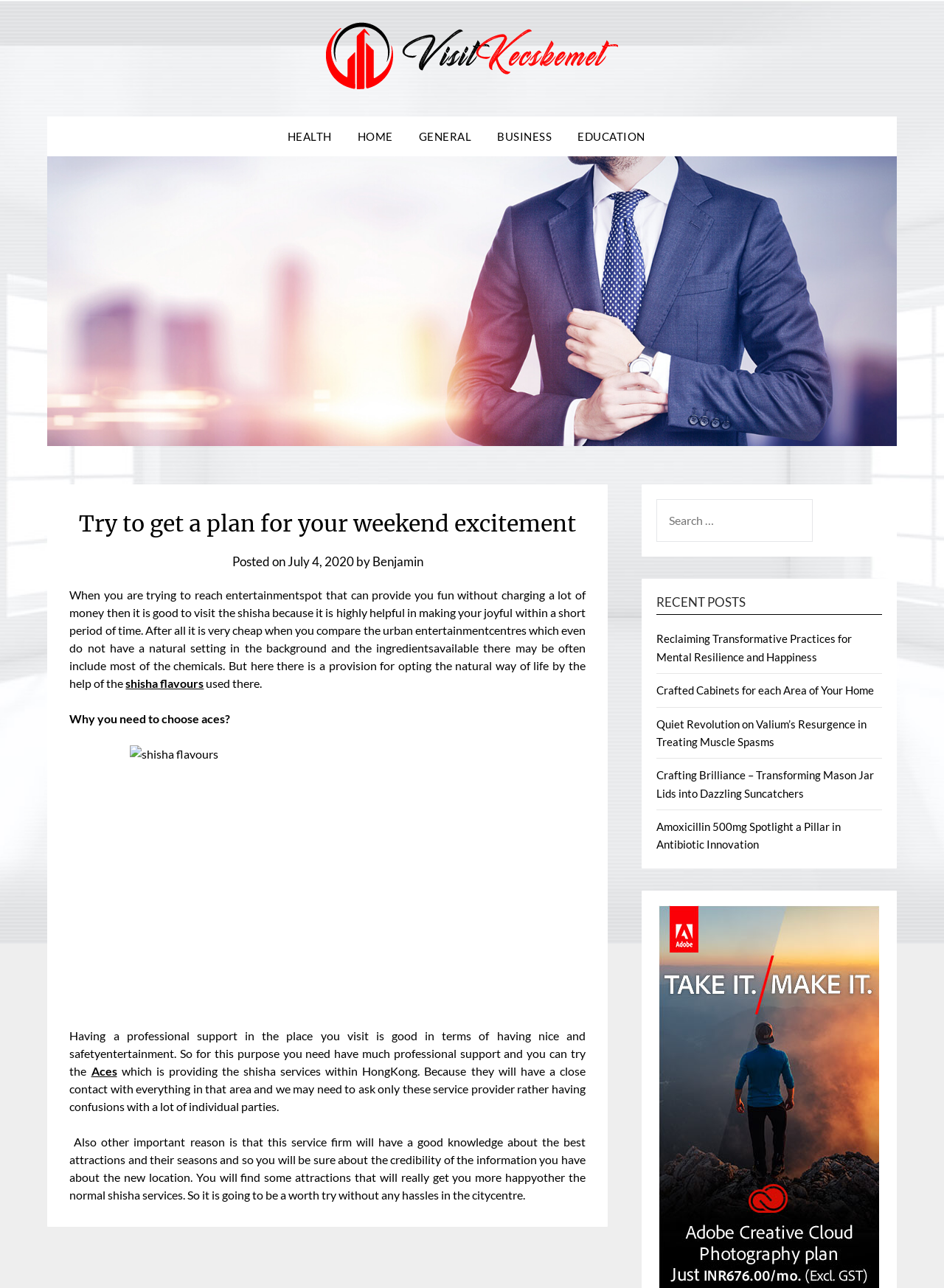Give an extensive and precise description of the webpage.

The webpage is a blog post titled "Try to get a plan for your weekend excitement" on the Wonder Blog. At the top, there is a navigation menu with links to different categories, including HEALTH, HOME, GENERAL, BUSINESS, and EDUCATION. Below the navigation menu, there is a large image that spans almost the entire width of the page.

The main content of the blog post is divided into sections. The first section has a heading with the title of the post, followed by a paragraph of text that discusses the benefits of visiting a shisha spot for entertainment. There is also a link to "shisha flavours" and an image related to shisha flavours.

The next section has a heading that asks "Why you need to choose aces?" and discusses the importance of having professional support for a safe and enjoyable entertainment experience. There is a link to "Aces" which provides shisha services in Hong Kong.

The rest of the page has a search box and a section titled "RECENT POSTS" that lists several links to other blog posts, including "Reclaiming Transformative Practices for Mental Resilience and Happiness", "Crafted Cabinets for each Area of Your Home", and others.